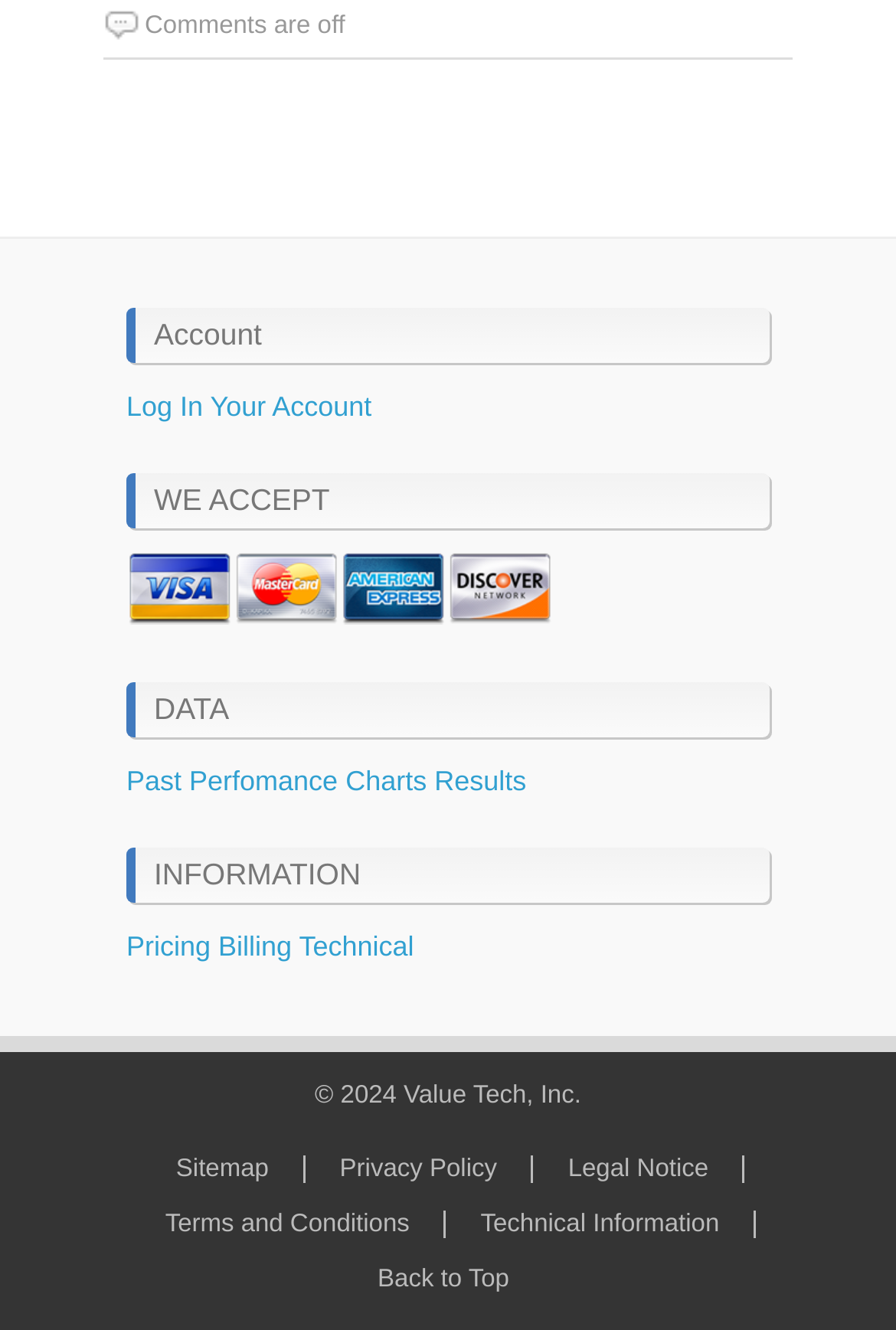Given the element description "Back to Top" in the screenshot, predict the bounding box coordinates of that UI element.

[0.393, 0.952, 0.607, 0.972]